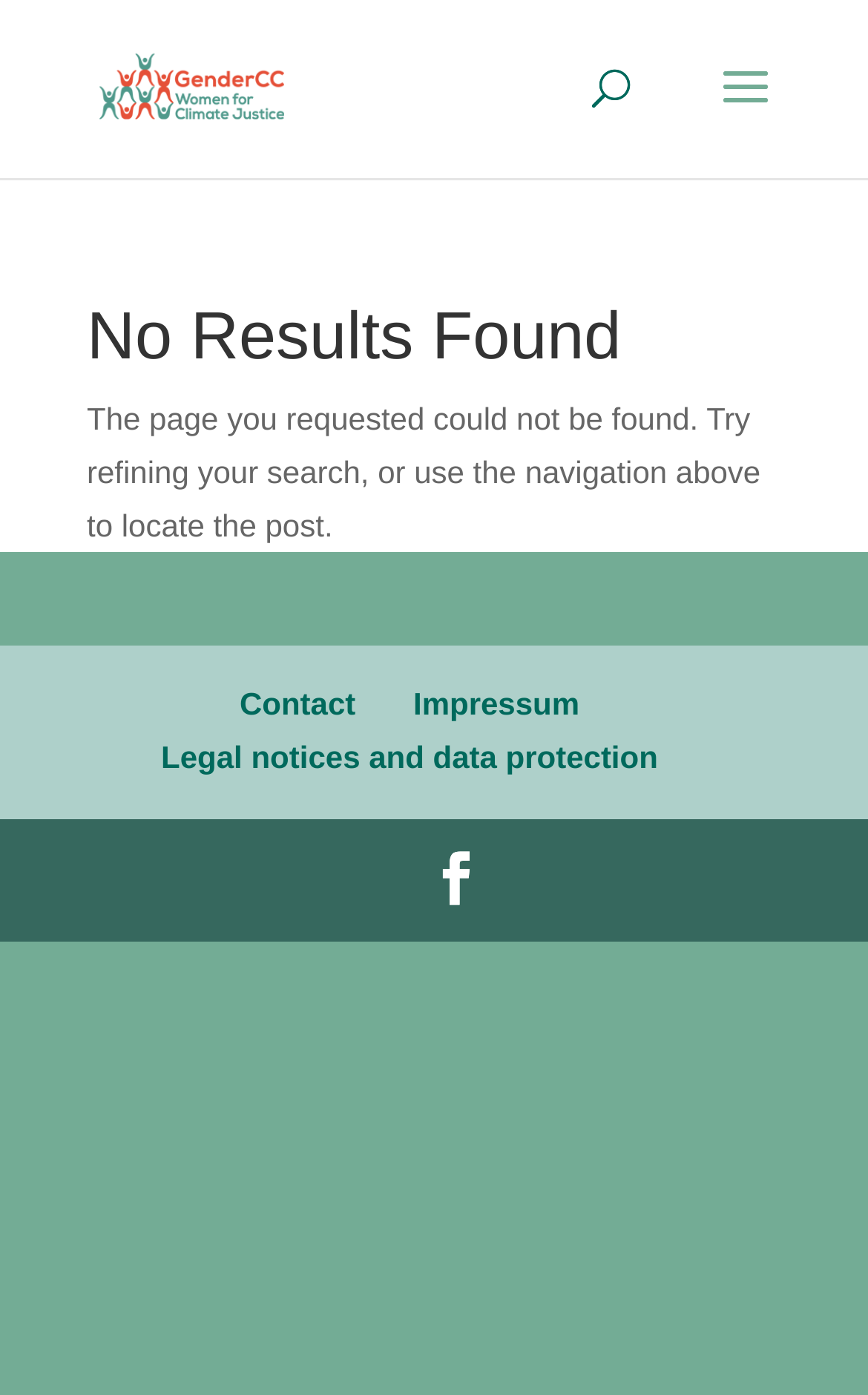What is the icon at the bottom right?
Use the image to answer the question with a single word or phrase.

Unknown